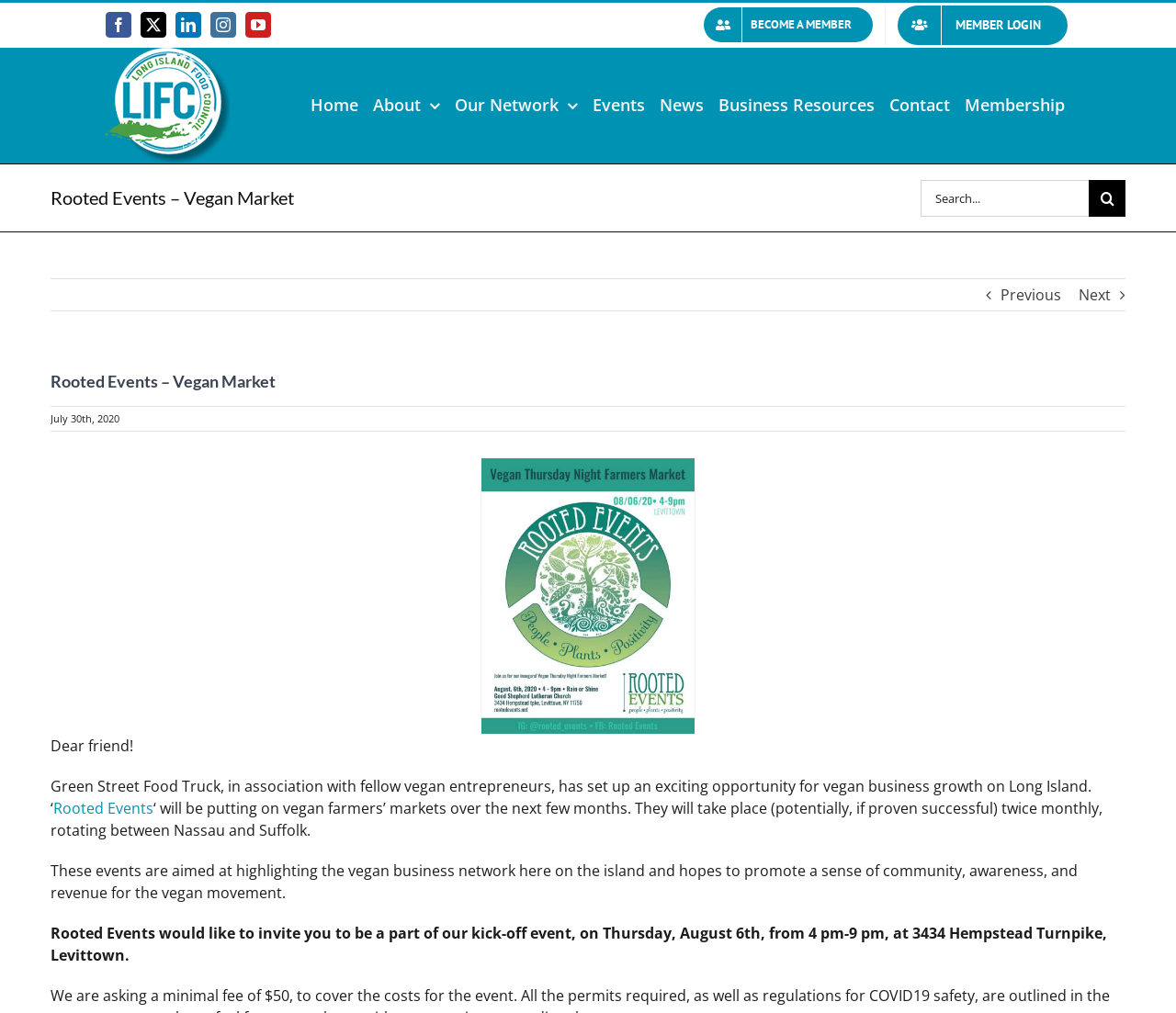Provide a brief response to the question below using one word or phrase:
What is the name of the vegan market?

Rooted Events